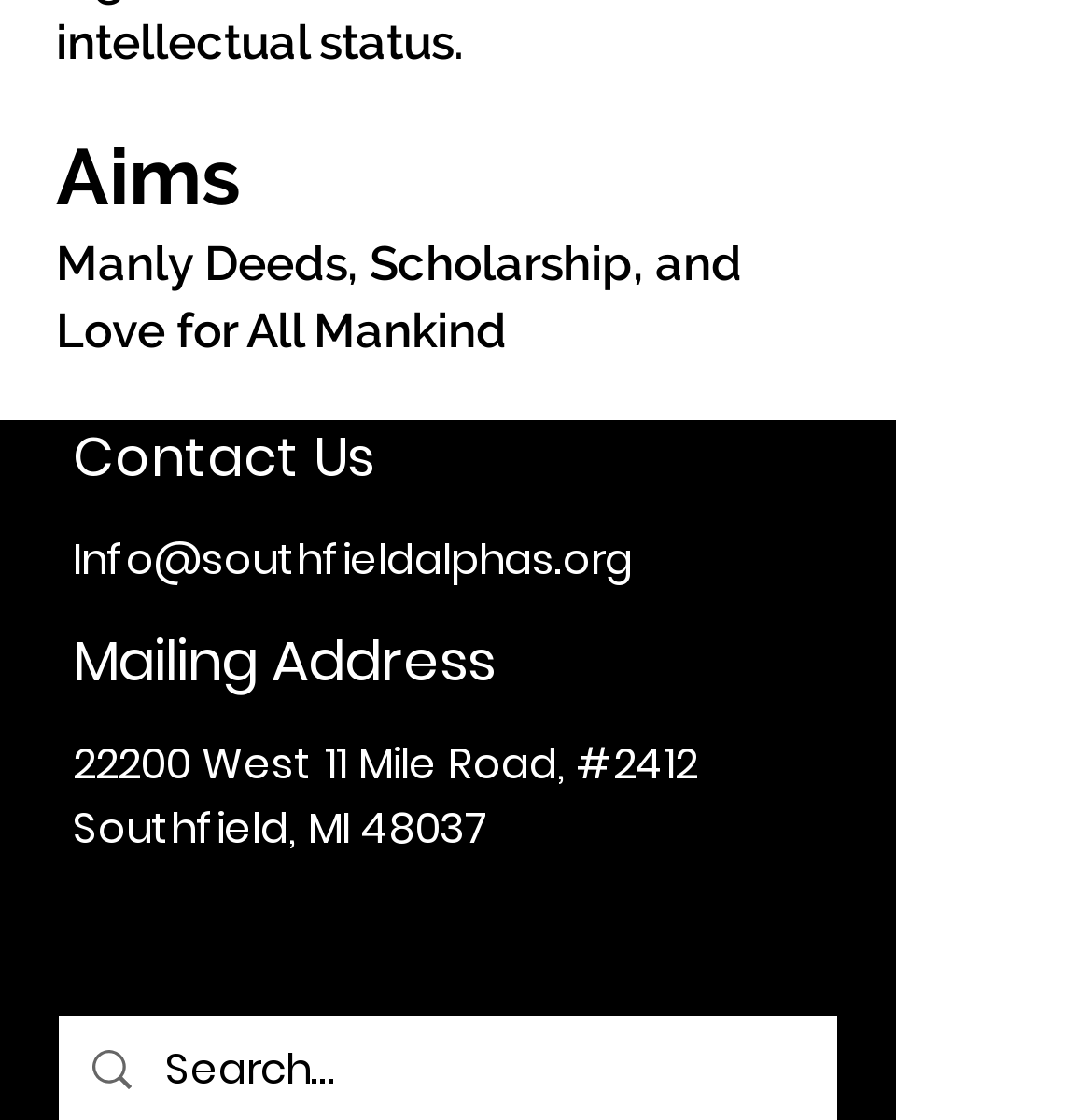What is the city of the organization's mailing address?
Refer to the image and give a detailed answer to the query.

The city is found in the StaticText element with the text 'Southfield, MI 48037' which is located below the StaticText element 'Mailing Address'.